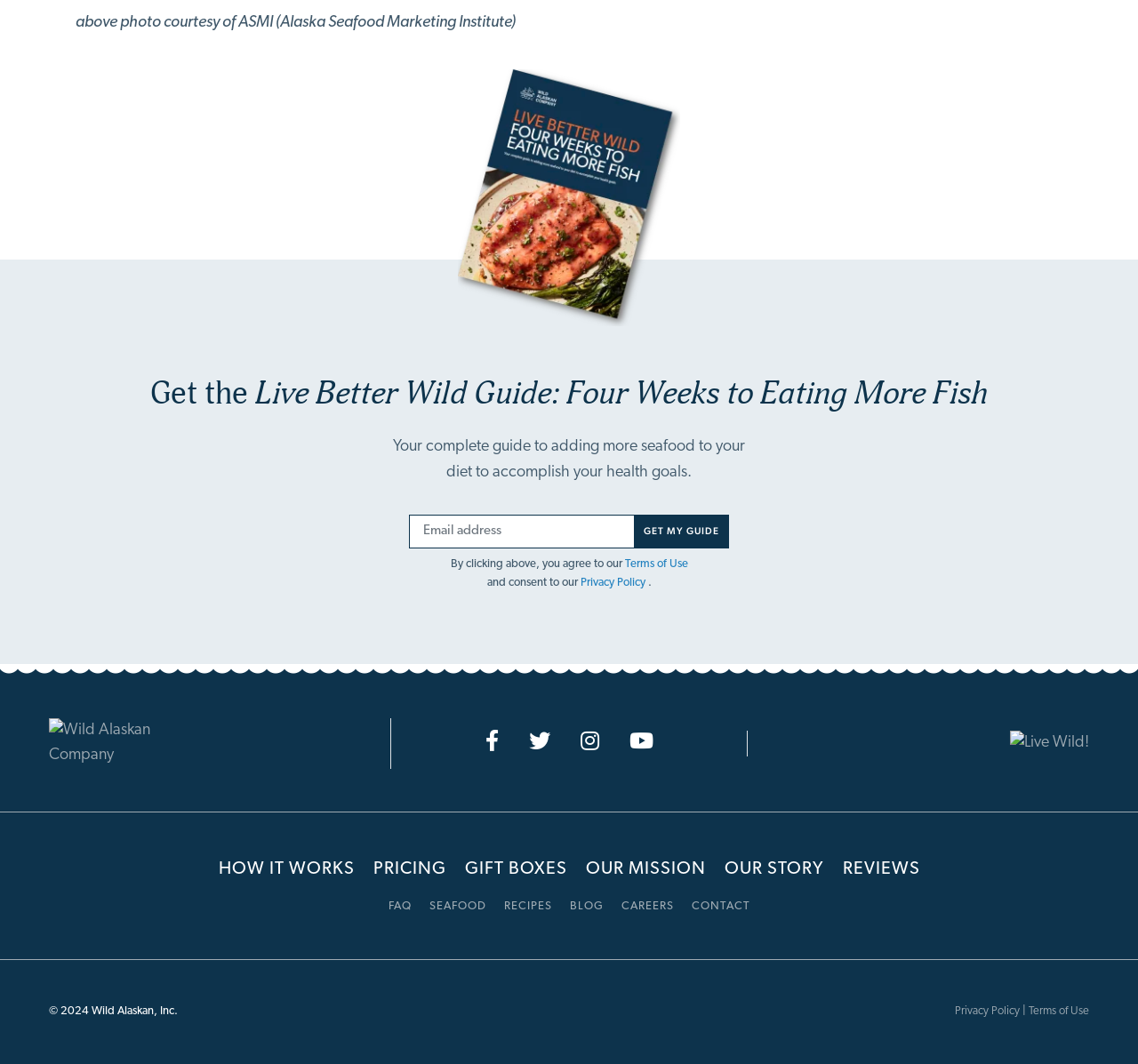Find the bounding box coordinates for the area that must be clicked to perform this action: "Learn how it works".

[0.192, 0.809, 0.311, 0.826]